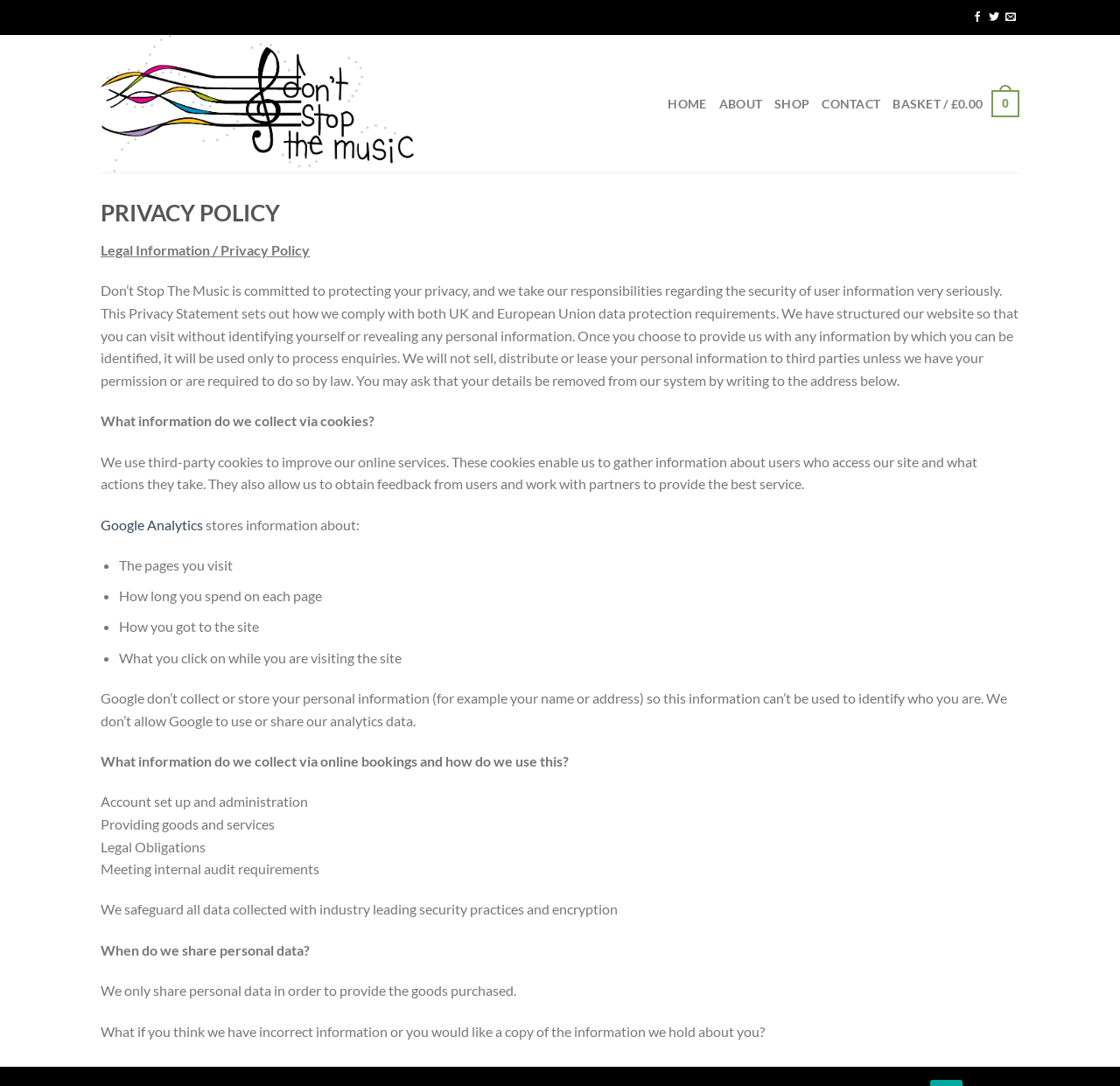What is the name of the website?
Look at the screenshot and provide an in-depth answer.

I determined the name of the website by looking at the image element with the text 'Dont Stop The Music' which is likely to be the logo of the website.